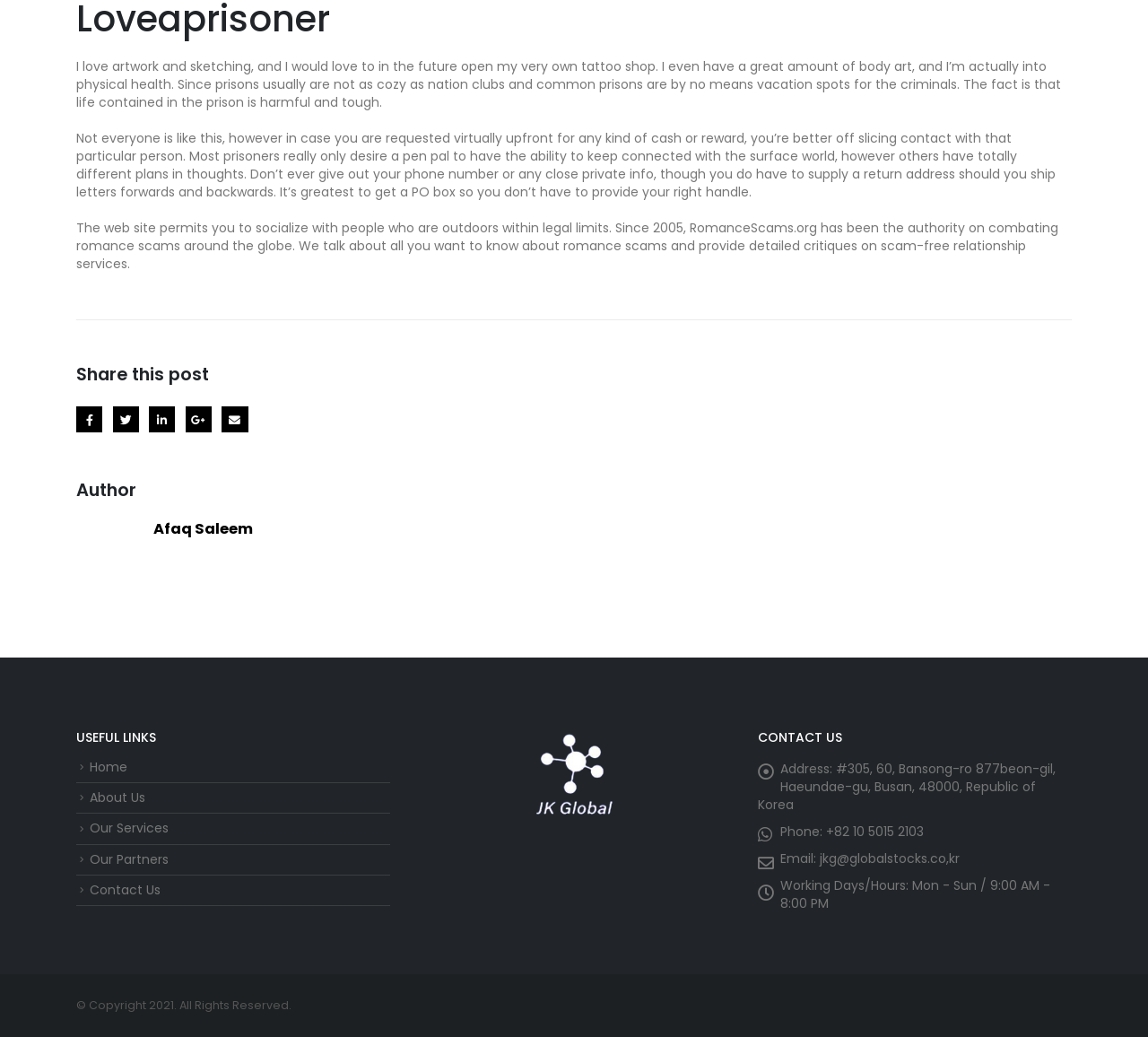Can you find the bounding box coordinates for the UI element given this description: "Twitter"? Provide the coordinates as four float numbers between 0 and 1: [left, top, right, bottom].

[0.098, 0.392, 0.121, 0.417]